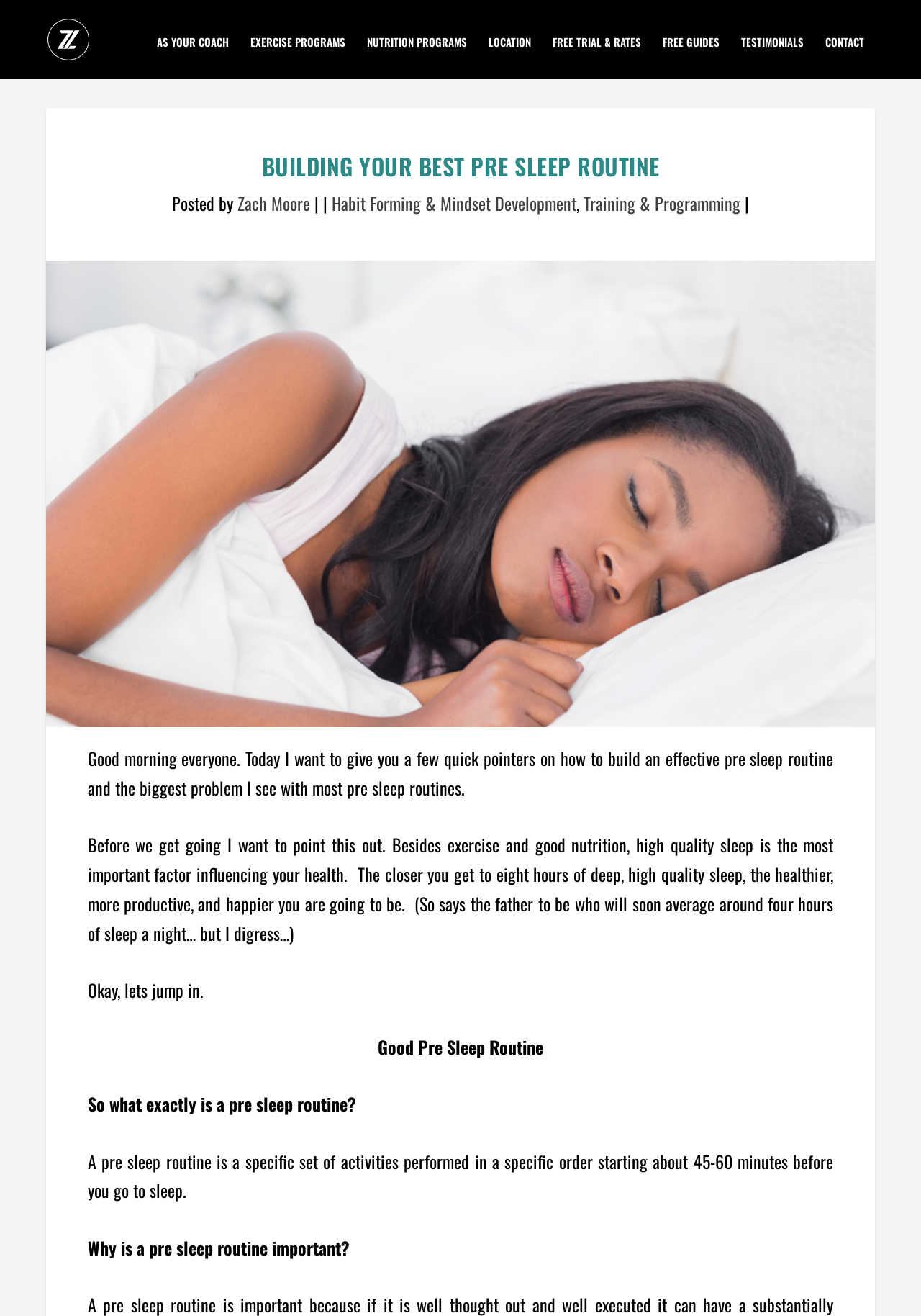How many hours of sleep is recommended?
With the help of the image, please provide a detailed response to the question.

The recommended hours of sleep can be found in the text 'The closer you get to eight hours of deep, high quality sleep, the healthier, more productive, and happier you are going to be'.